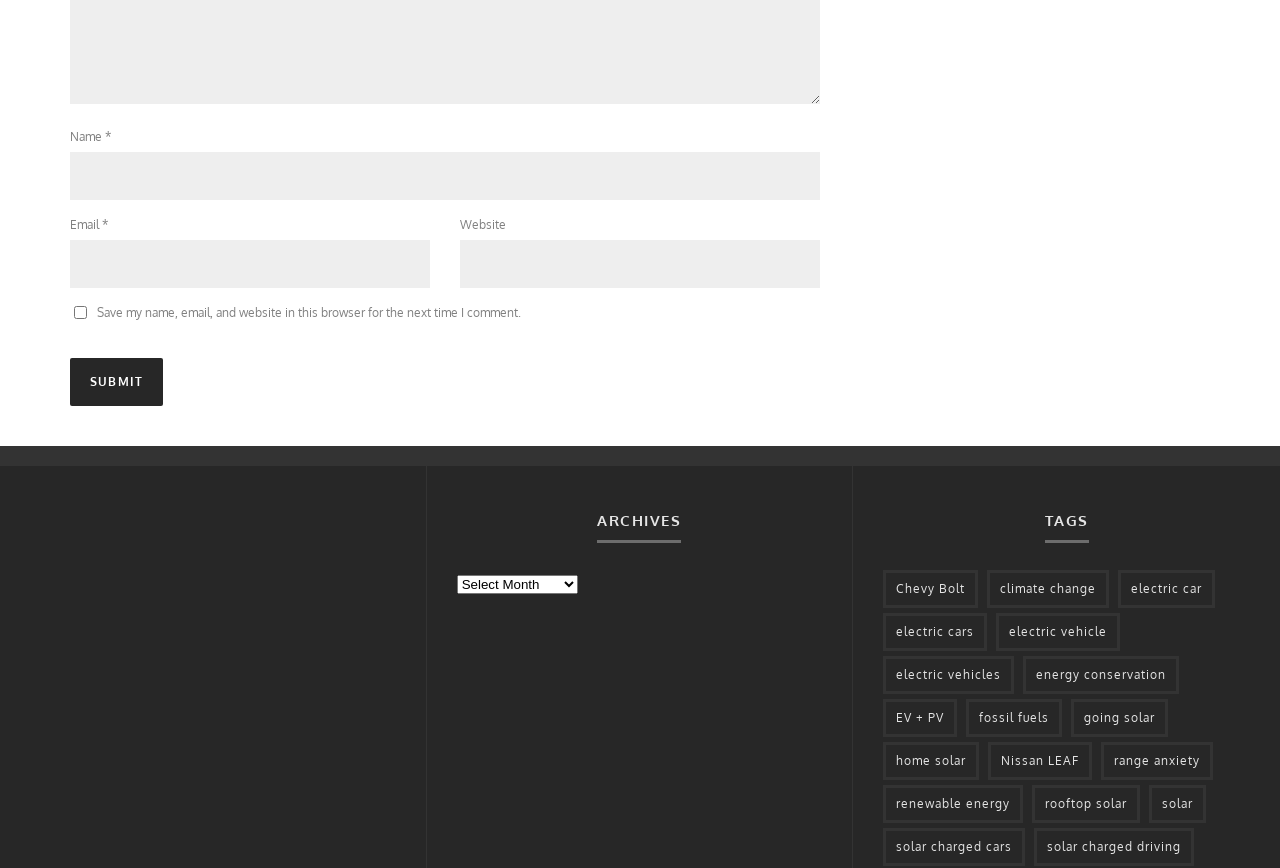What is the label of the first textbox?
Answer the question with detailed information derived from the image.

The first textbox has a corresponding StaticText element labeled 'Name', indicating that this is the label for the textbox.